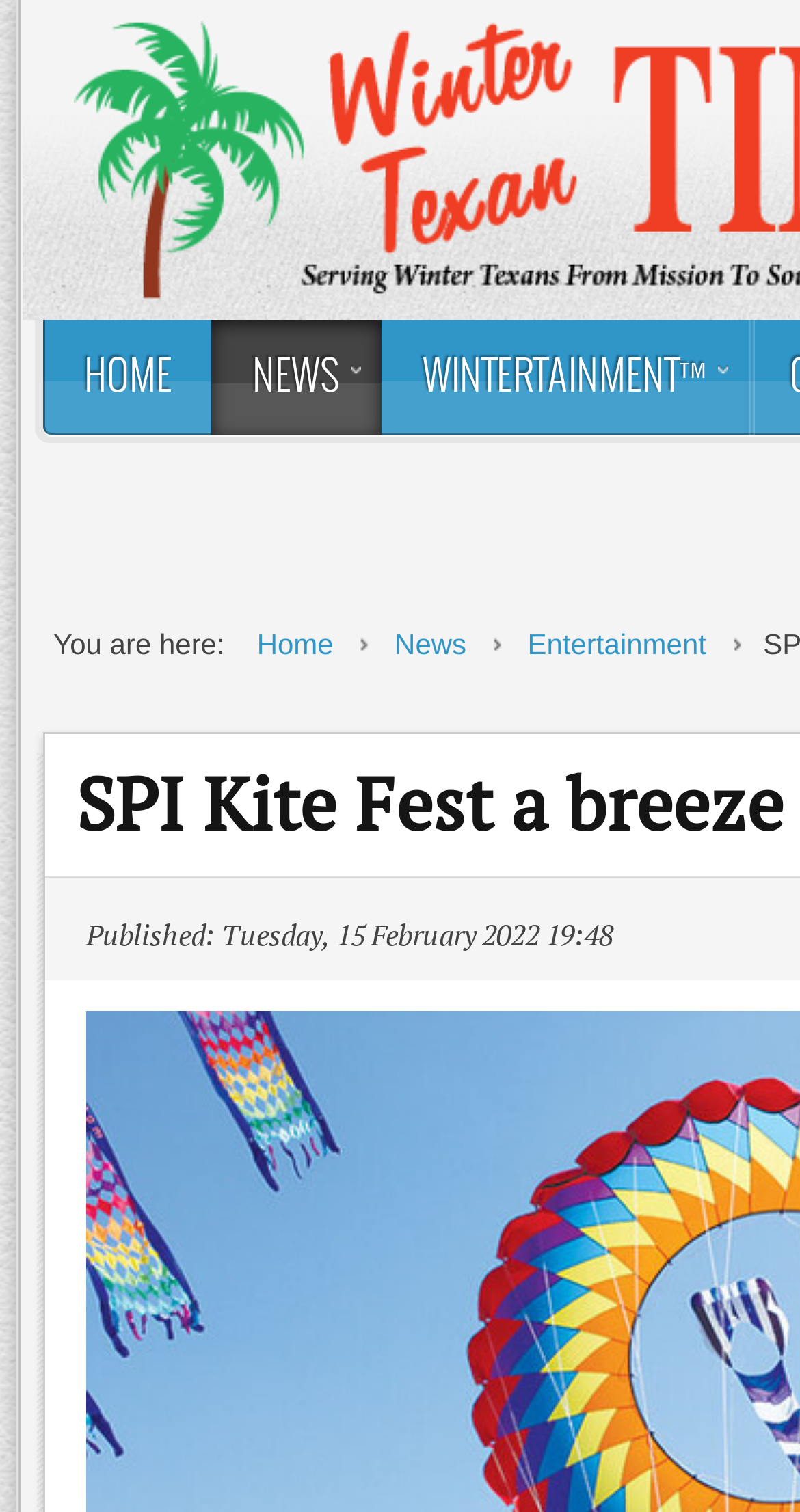Provide the bounding box coordinates of the UI element this sentence describes: "SPI Kite Fest a breeze".

[0.095, 0.5, 0.979, 0.563]